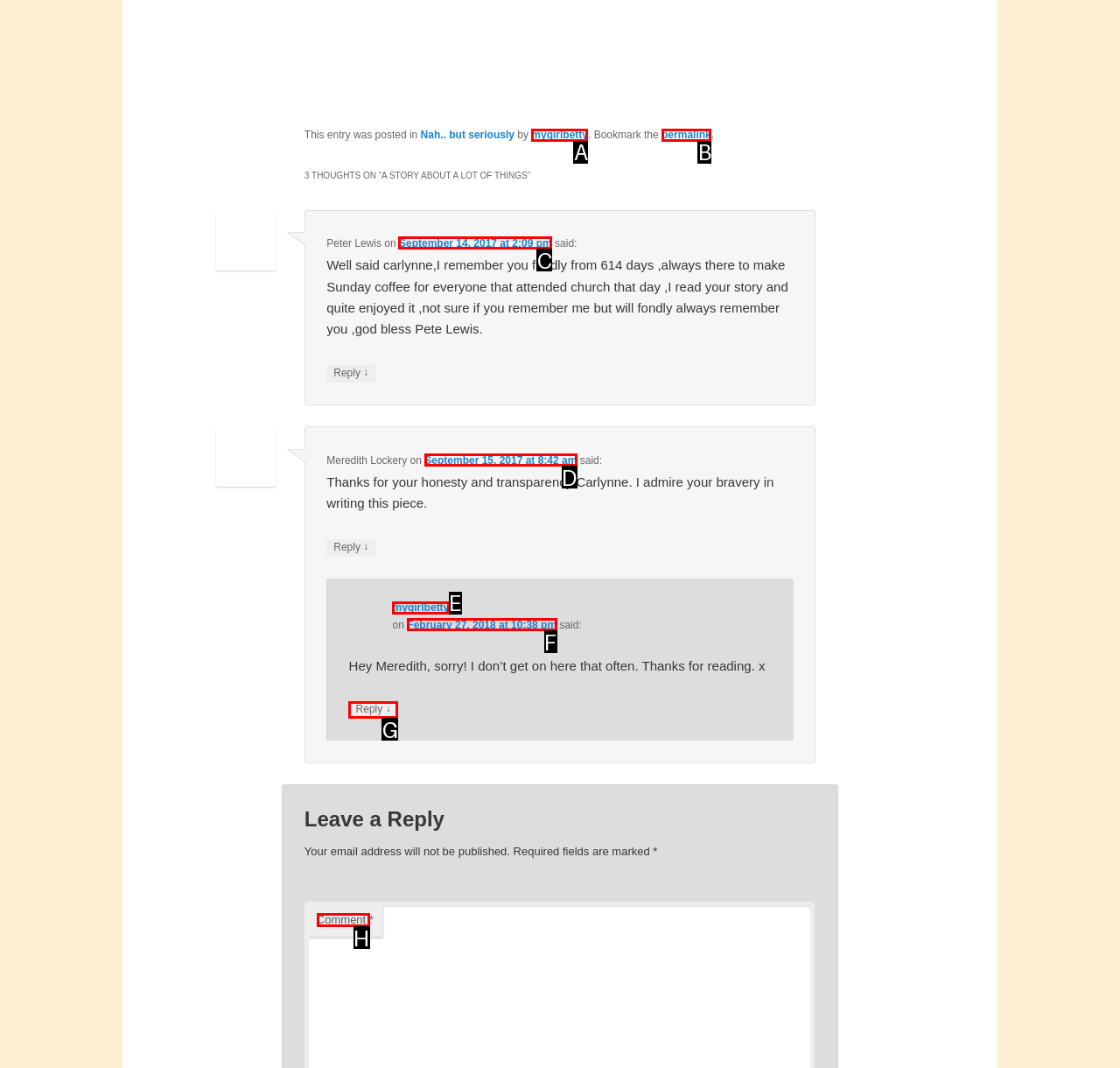Tell me which option I should click to complete the following task: Leave a comment Answer with the option's letter from the given choices directly.

H